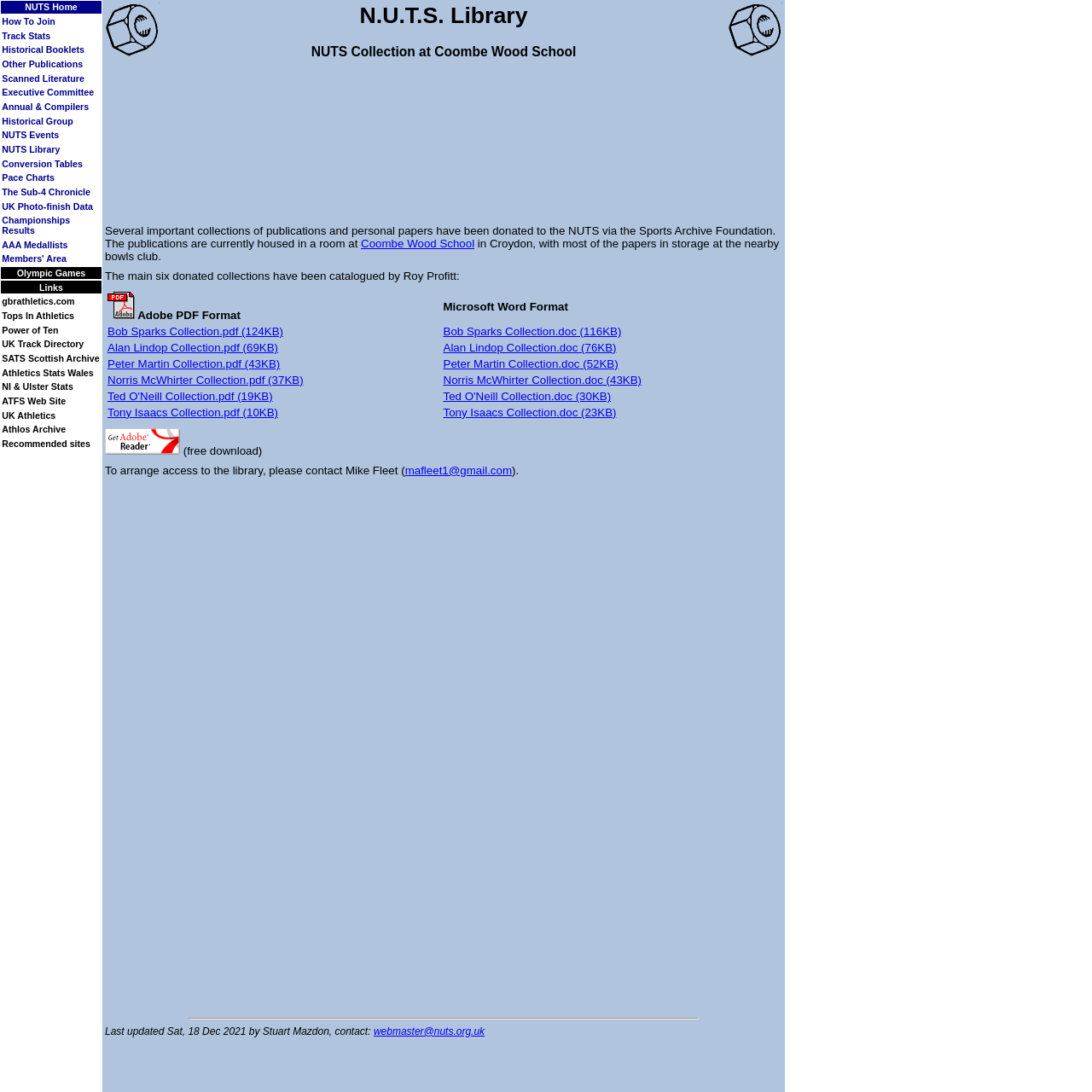Reply to the question with a brief word or phrase: How many links are available on this webpage?

103